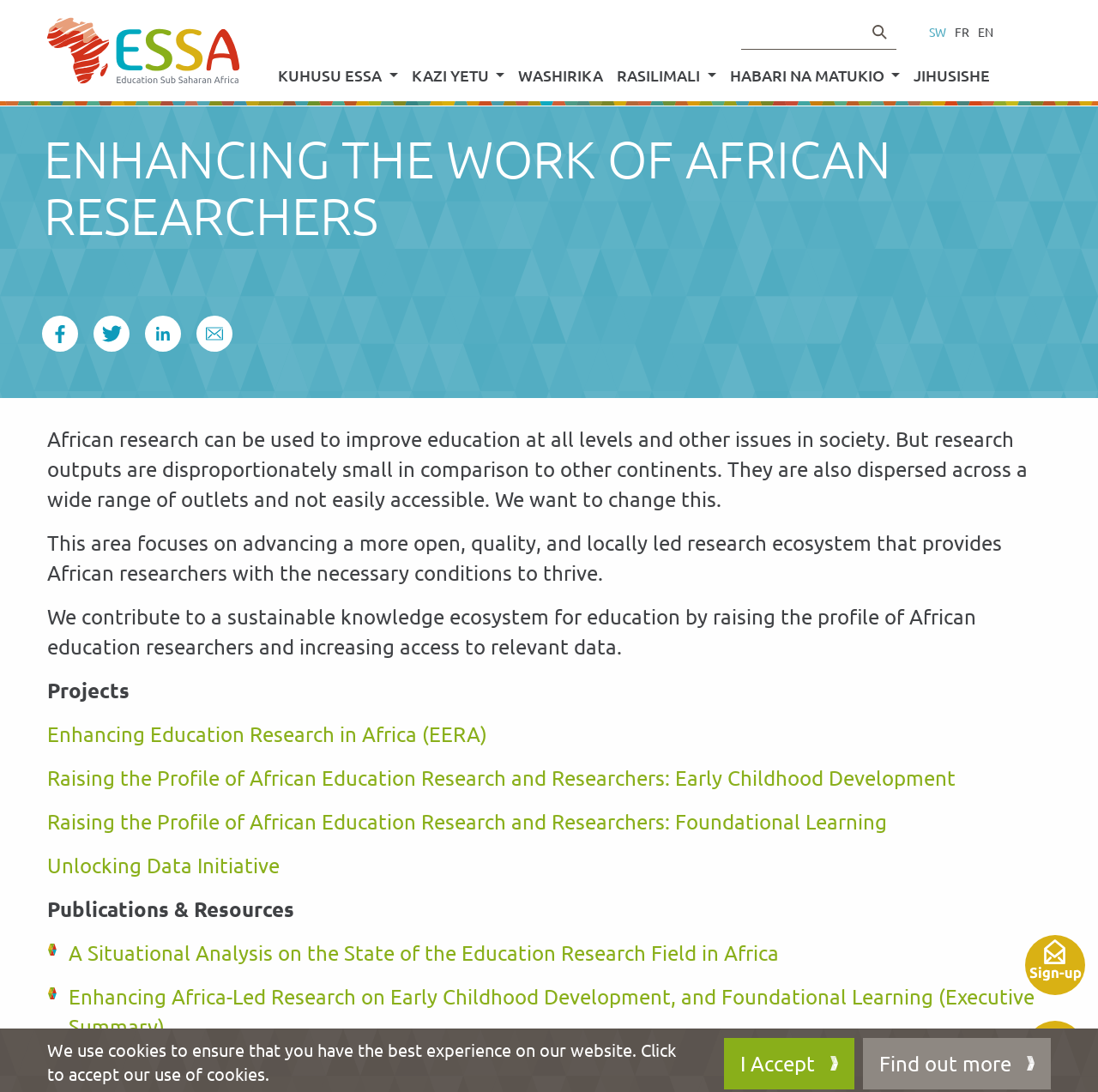Please provide a comprehensive response to the question below by analyzing the image: 
What is the focus of the 'Raising the Profile' project?

Based on the webpage content, the 'Raising the Profile' project has two focuses: Early Childhood Development and Foundational Learning, as indicated by the two separate links with these titles.